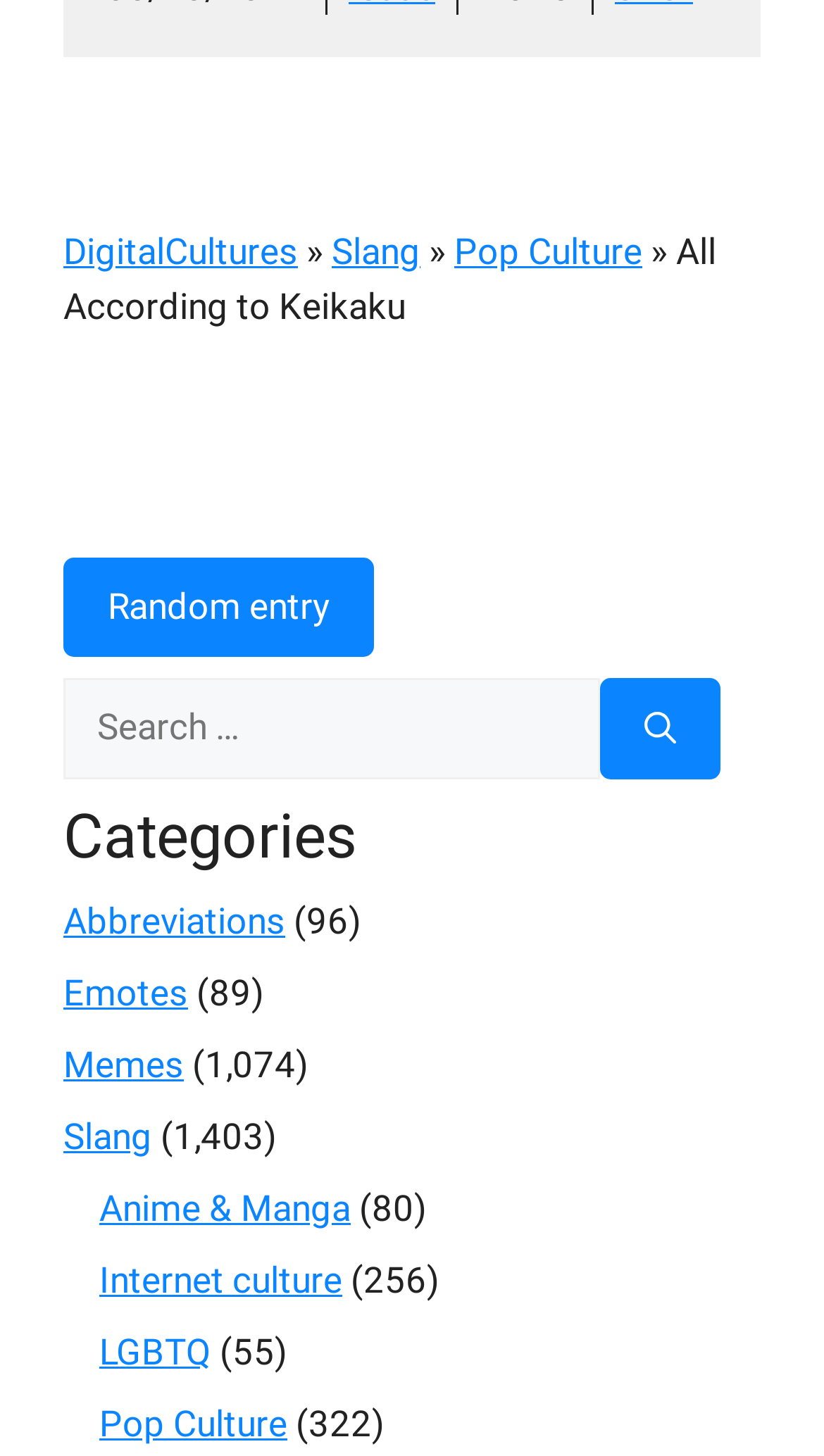Determine the bounding box coordinates of the element that should be clicked to execute the following command: "Browse Categories".

[0.077, 0.549, 0.923, 0.6]